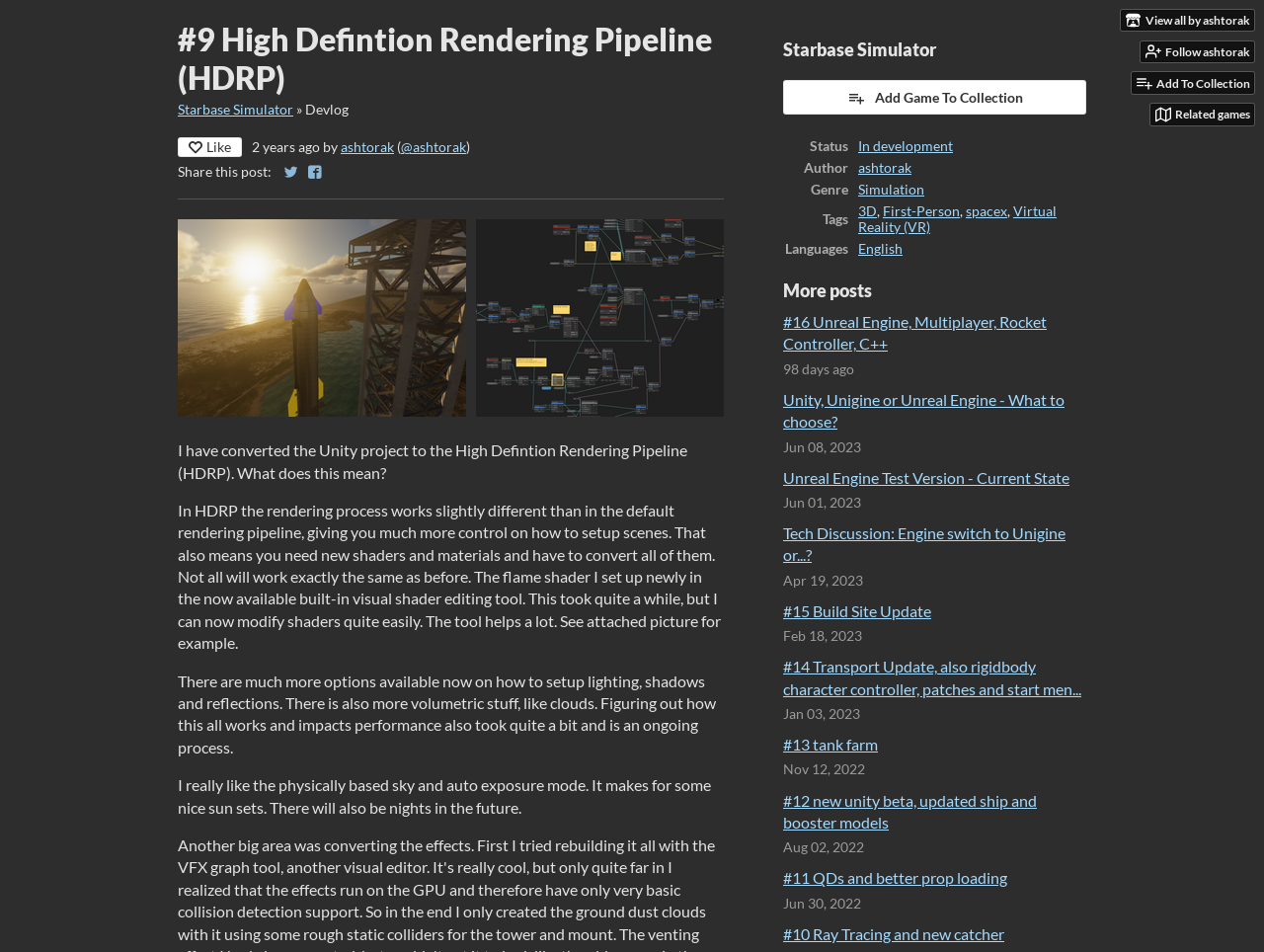Consider the image and give a detailed and elaborate answer to the question: 
What is the current status of the game?

I found the answer by examining the layout table element which contains information about the game, and within that table, I found a cell with the text 'Status' and another cell with the text 'In development', indicating that the current status of the game is In development.